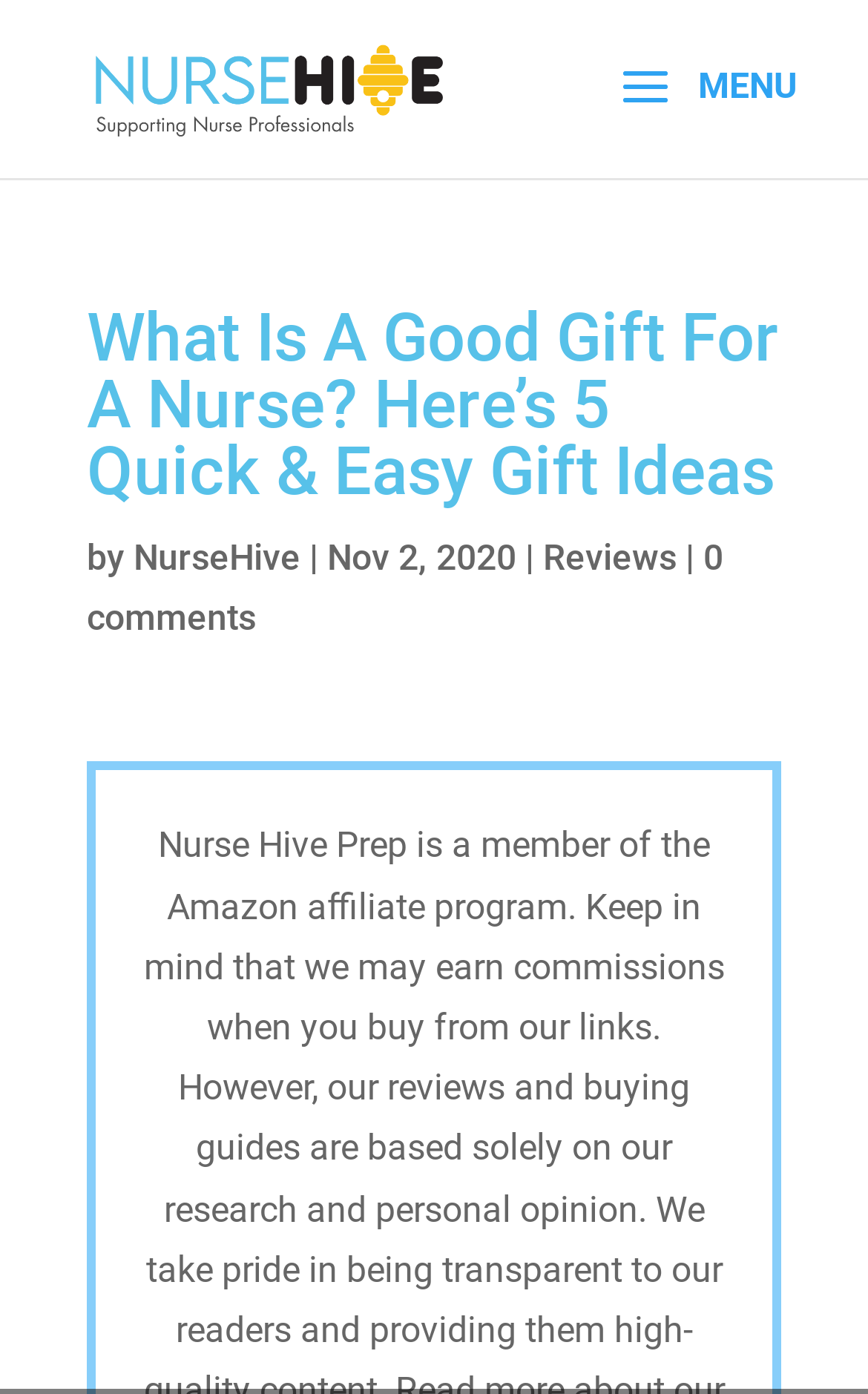Using the information in the image, give a detailed answer to the following question: Who is the author of the article?

The author of the article can be found below the title of the article, where it says 'by NurseHive'.